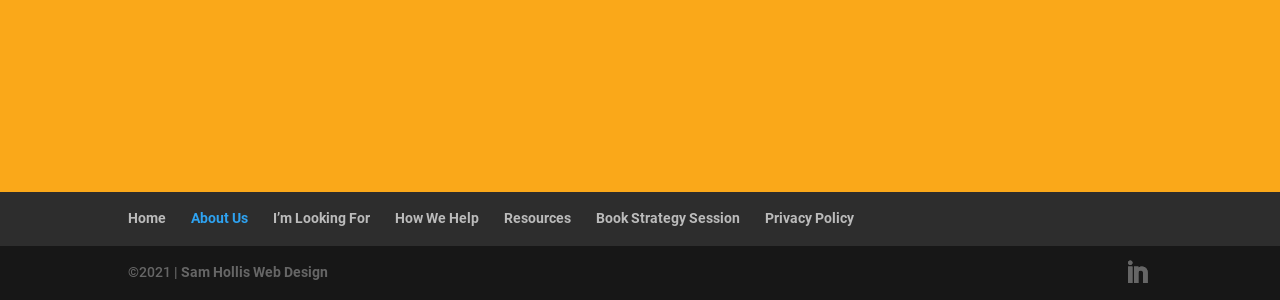Determine the bounding box coordinates of the area to click in order to meet this instruction: "book a strategy session".

[0.466, 0.7, 0.578, 0.753]